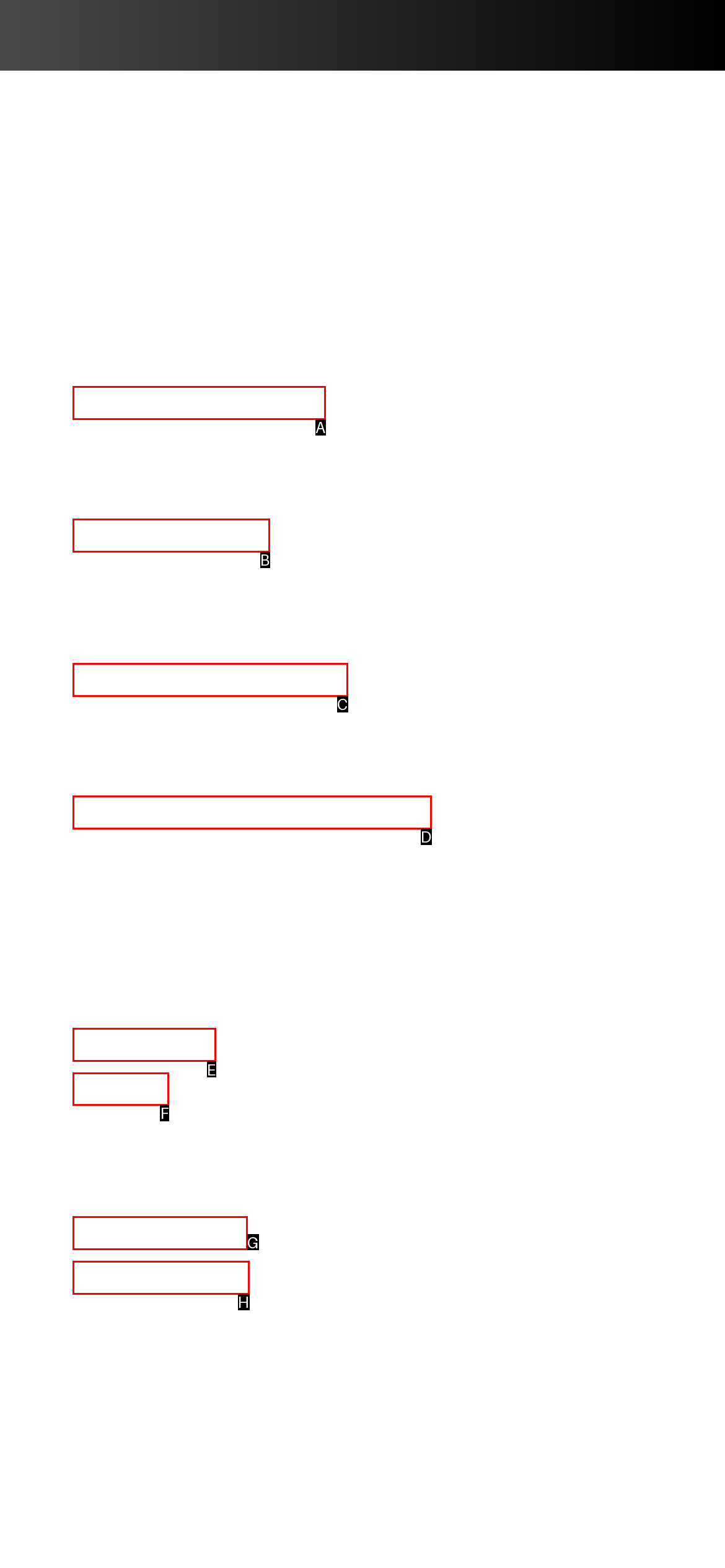Point out the correct UI element to click to carry out this instruction: Get a quote
Answer with the letter of the chosen option from the provided choices directly.

F